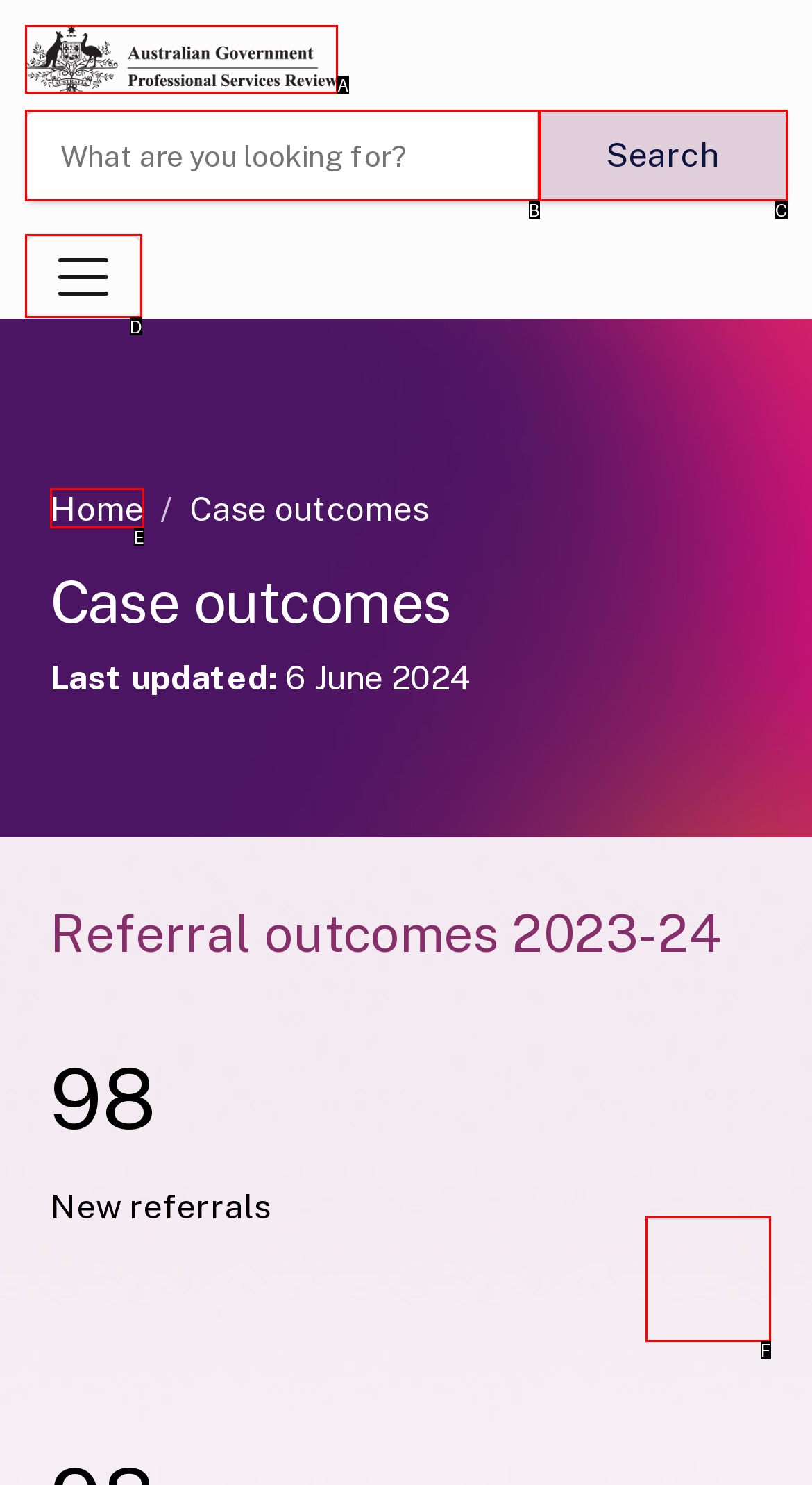Pick the option that best fits the description: title="PSR home". Reply with the letter of the matching option directly.

A